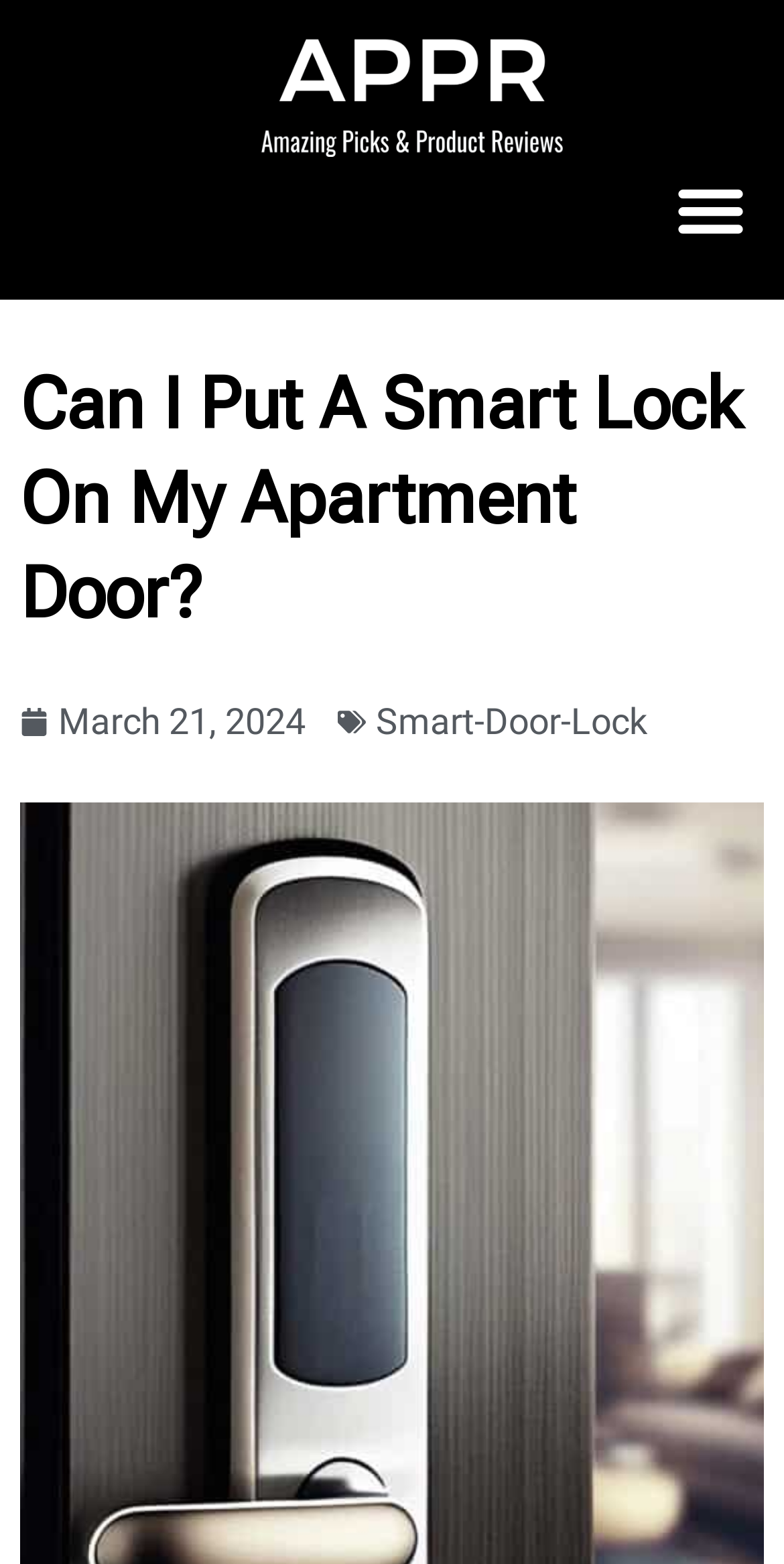Using the provided element description: "Menu", identify the bounding box coordinates. The coordinates should be four floats between 0 and 1 in the order [left, top, right, bottom].

[0.84, 0.1, 0.974, 0.168]